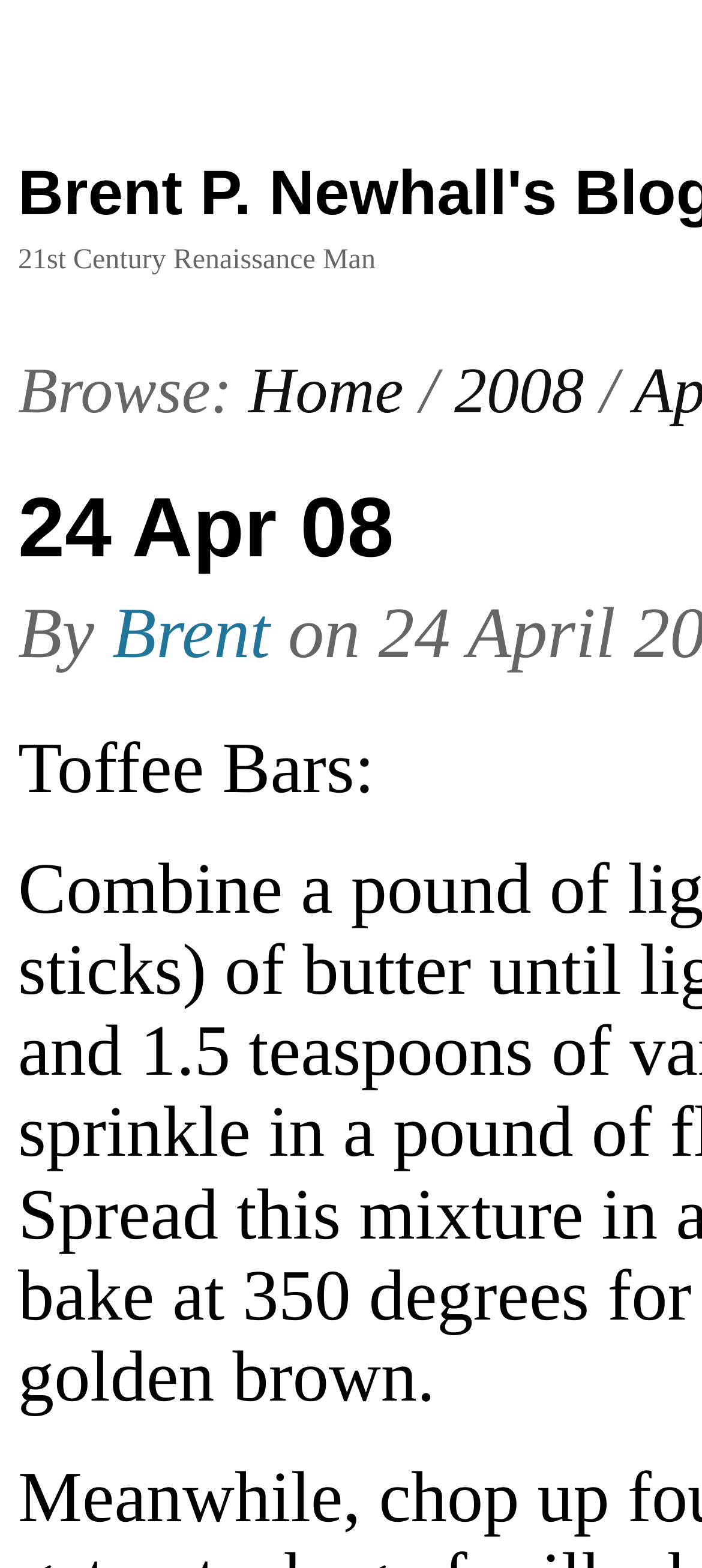From the webpage screenshot, predict the bounding box of the UI element that matches this description: "Home".

[0.354, 0.226, 0.575, 0.272]